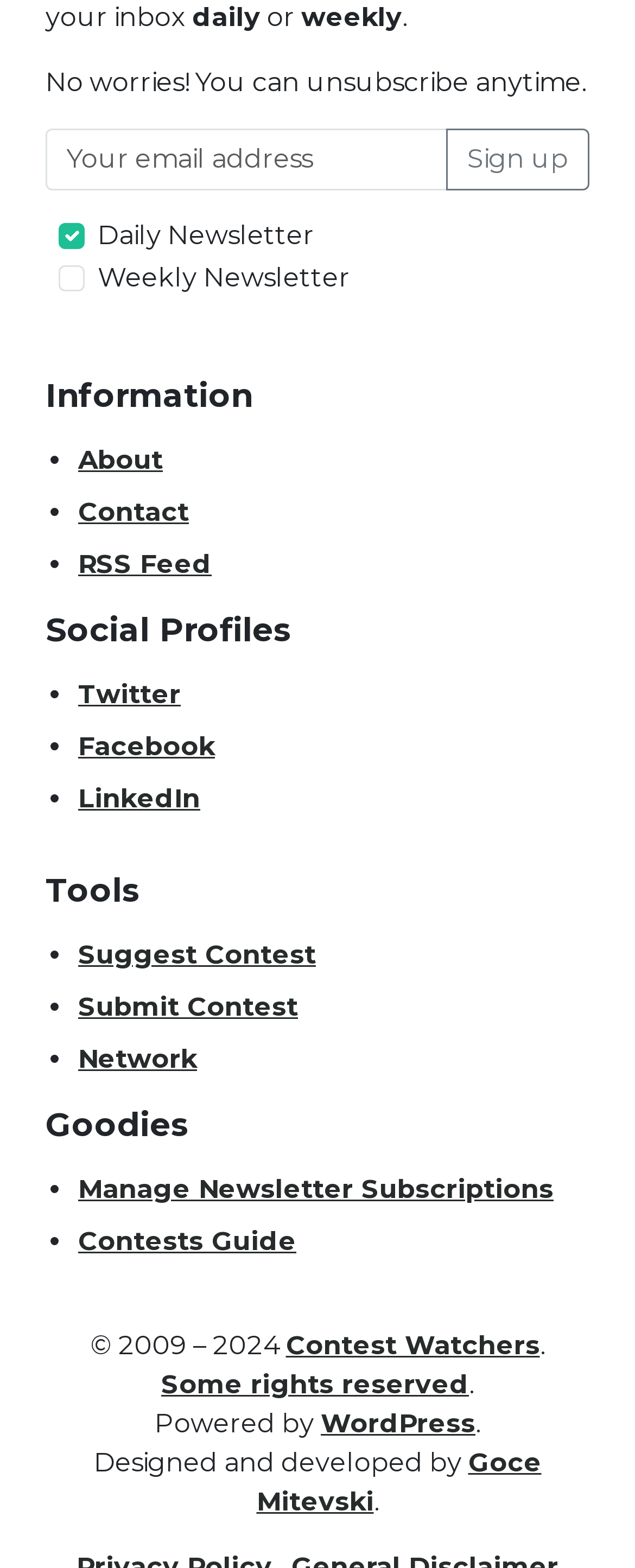Find the bounding box of the UI element described as follows: "Contest Watchers".

[0.45, 0.848, 0.85, 0.868]